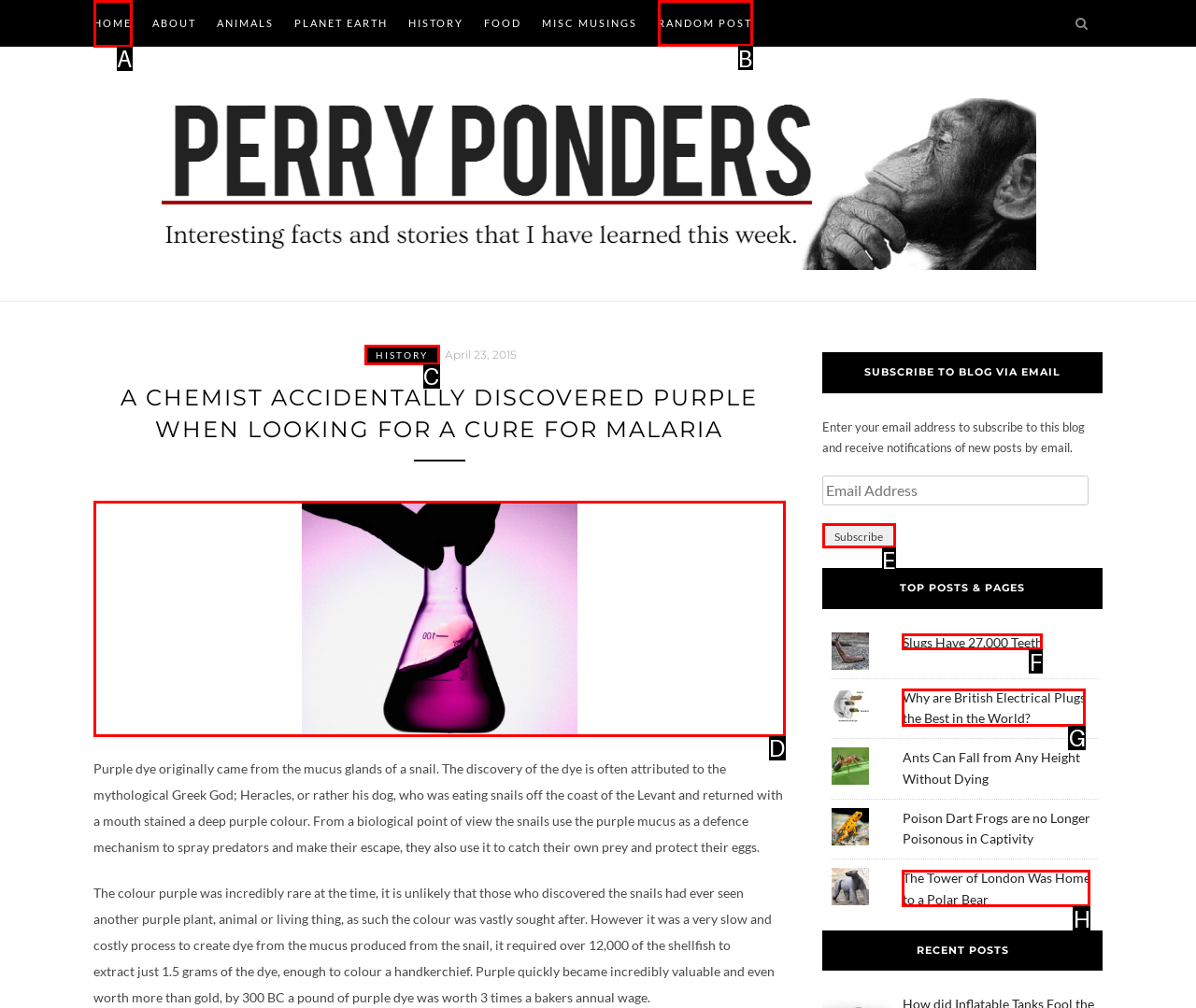Decide which UI element to click to accomplish the task: View the 'RANDOM POST'
Respond with the corresponding option letter.

B